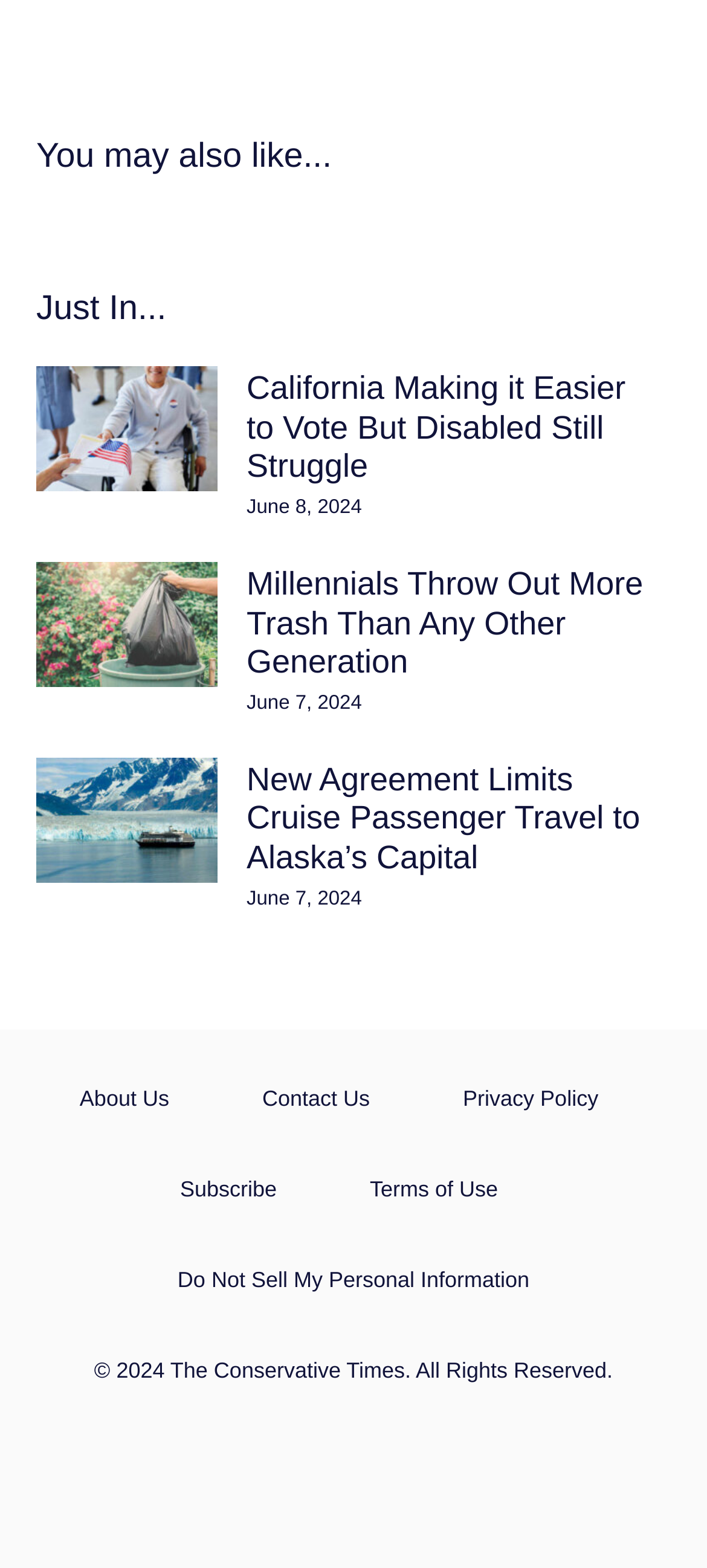Please provide the bounding box coordinates in the format (top-left x, top-left y, bottom-right x, bottom-right y). Remember, all values are floating point numbers between 0 and 1. What is the bounding box coordinate of the region described as: Terms of Use

[0.482, 0.729, 0.745, 0.787]